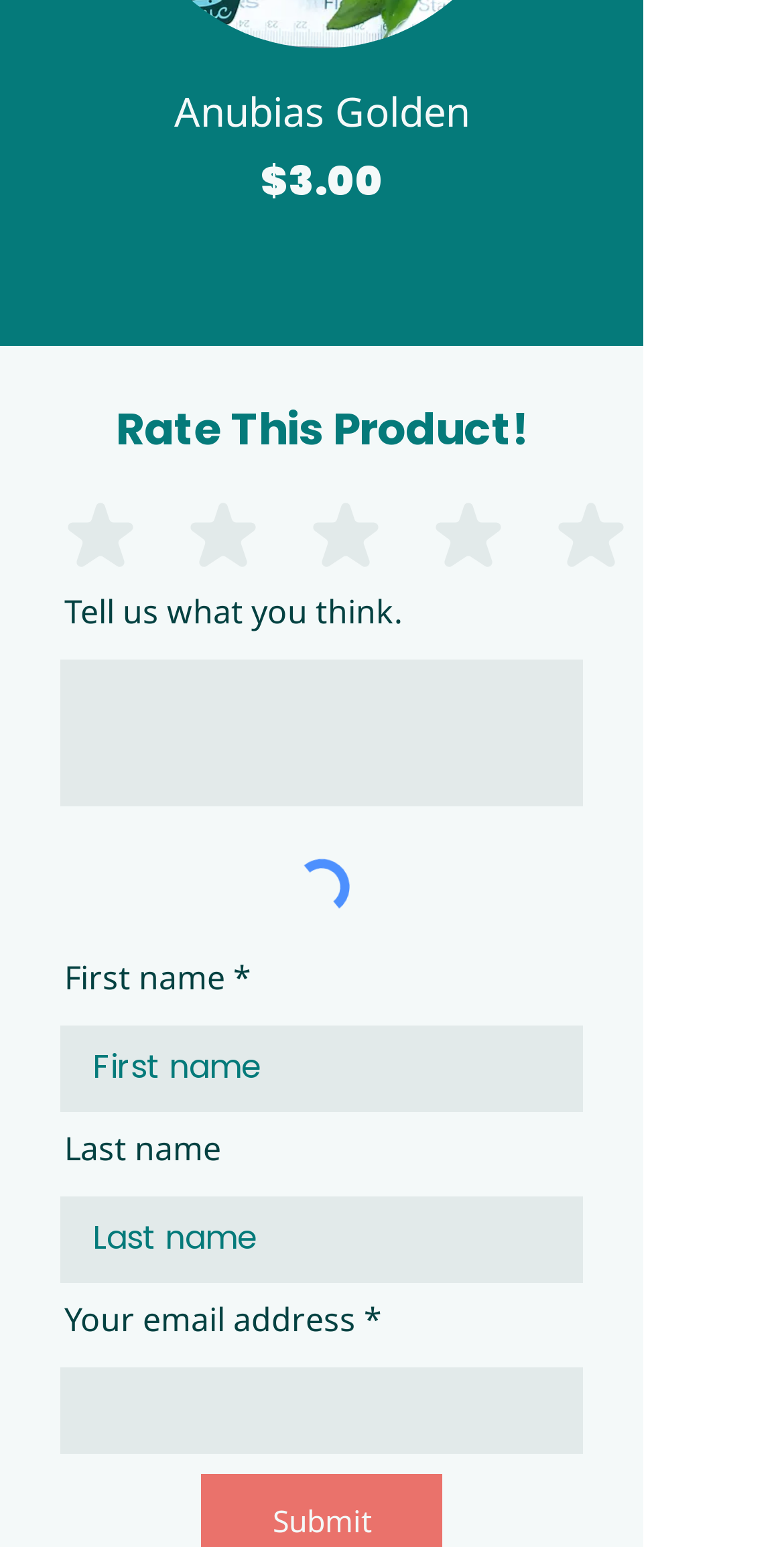Find the bounding box coordinates for the area that must be clicked to perform this action: "Click Anubias Golden Price link".

[0.154, 0.051, 0.667, 0.176]